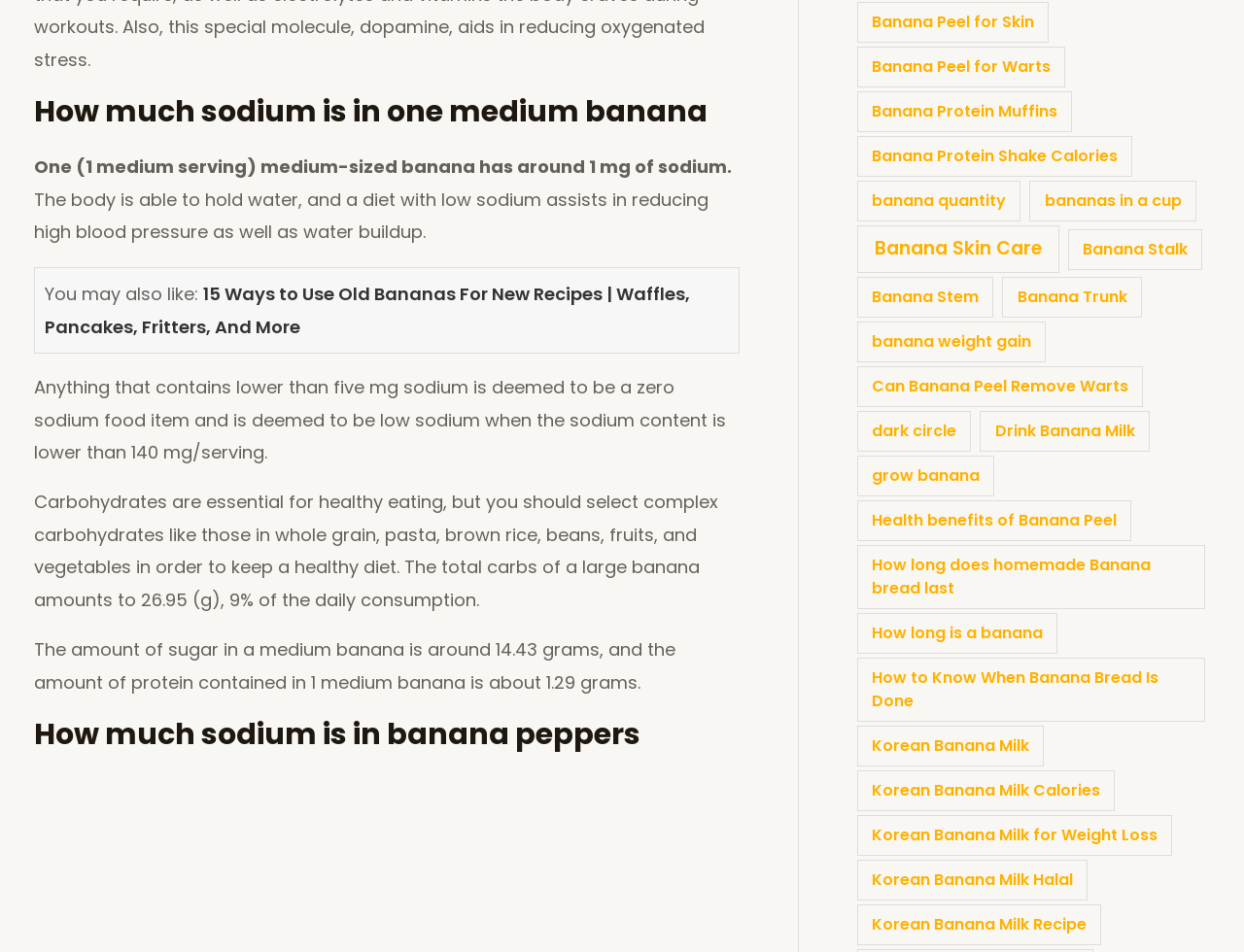Please locate the bounding box coordinates of the region I need to click to follow this instruction: "Click on 'Banana Peel for Skin'".

[0.689, 0.002, 0.843, 0.044]